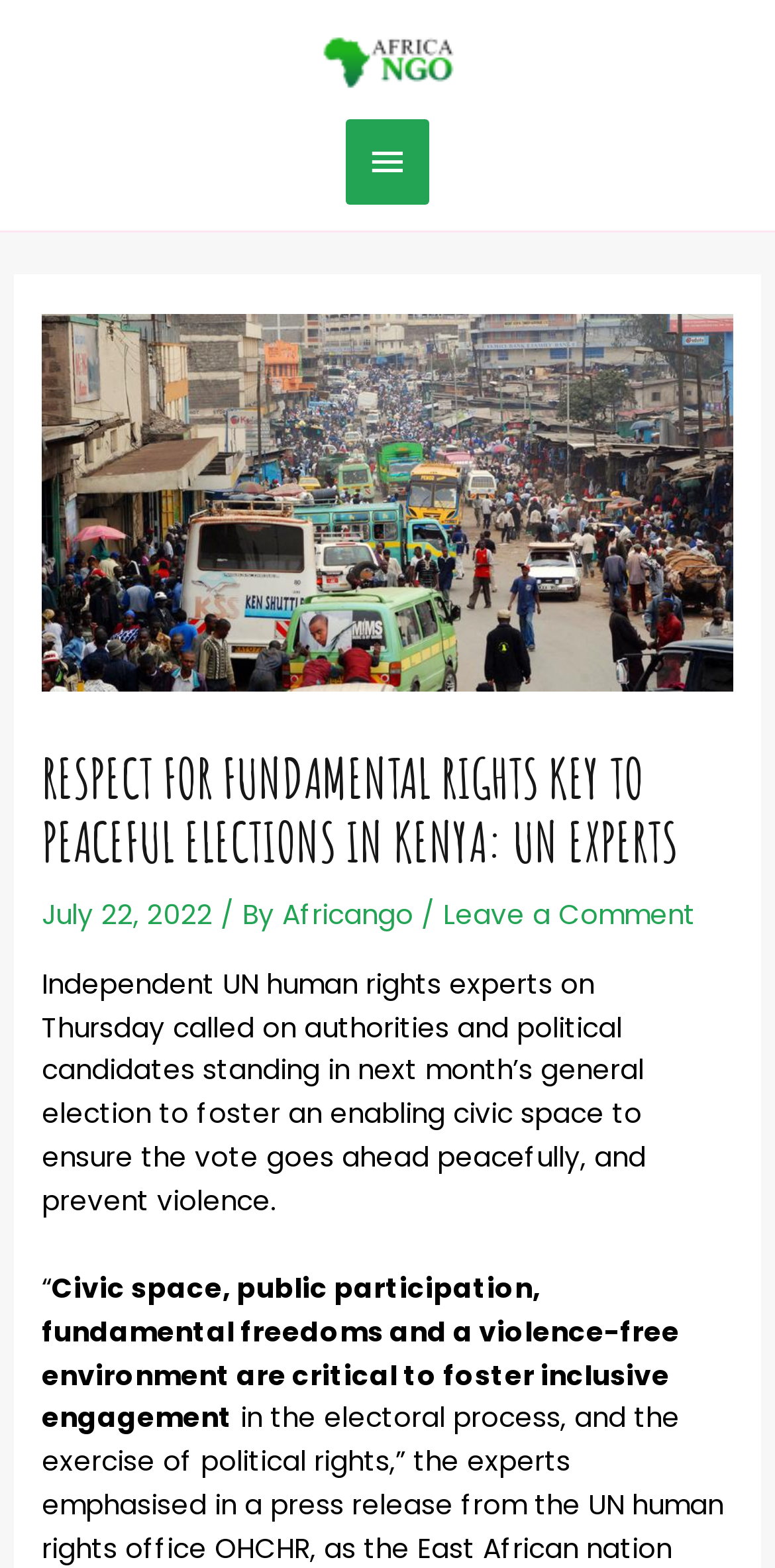Generate a thorough caption detailing the webpage content.

The webpage appears to be a news article or blog post from Africa Ngo, with a focus on human rights and elections in Kenya. At the top of the page, there is a link to "Africa Ngo" accompanied by an image with the same name, positioned near the top left corner of the page. 

Below this, there is a button labeled "MAIN MENU" with an arrow icon, which is not expanded by default. When expanded, it reveals a header section containing the main content of the page. 

The header section is headed by a prominent heading that reads "RESPECT FOR FUNDAMENTAL RIGHTS KEY TO PEACEFUL ELECTIONS IN KENYA: UN EXPERTS". This is followed by the date "July 22, 2022" and the author information "/ By Africango". 

There is also a link to "Leave a Comment" positioned to the right of the author information. The main article text begins below this, describing a call by independent UN human rights experts for authorities and political candidates to foster an enabling civic space to ensure peaceful elections in Kenya. 

The article text is divided into paragraphs, with the first paragraph describing the experts' call. The second paragraph is indented and begins with a quotation mark, followed by a statement emphasizing the importance of civic space, public participation, fundamental freedoms, and a violence-free environment for inclusive engagement.